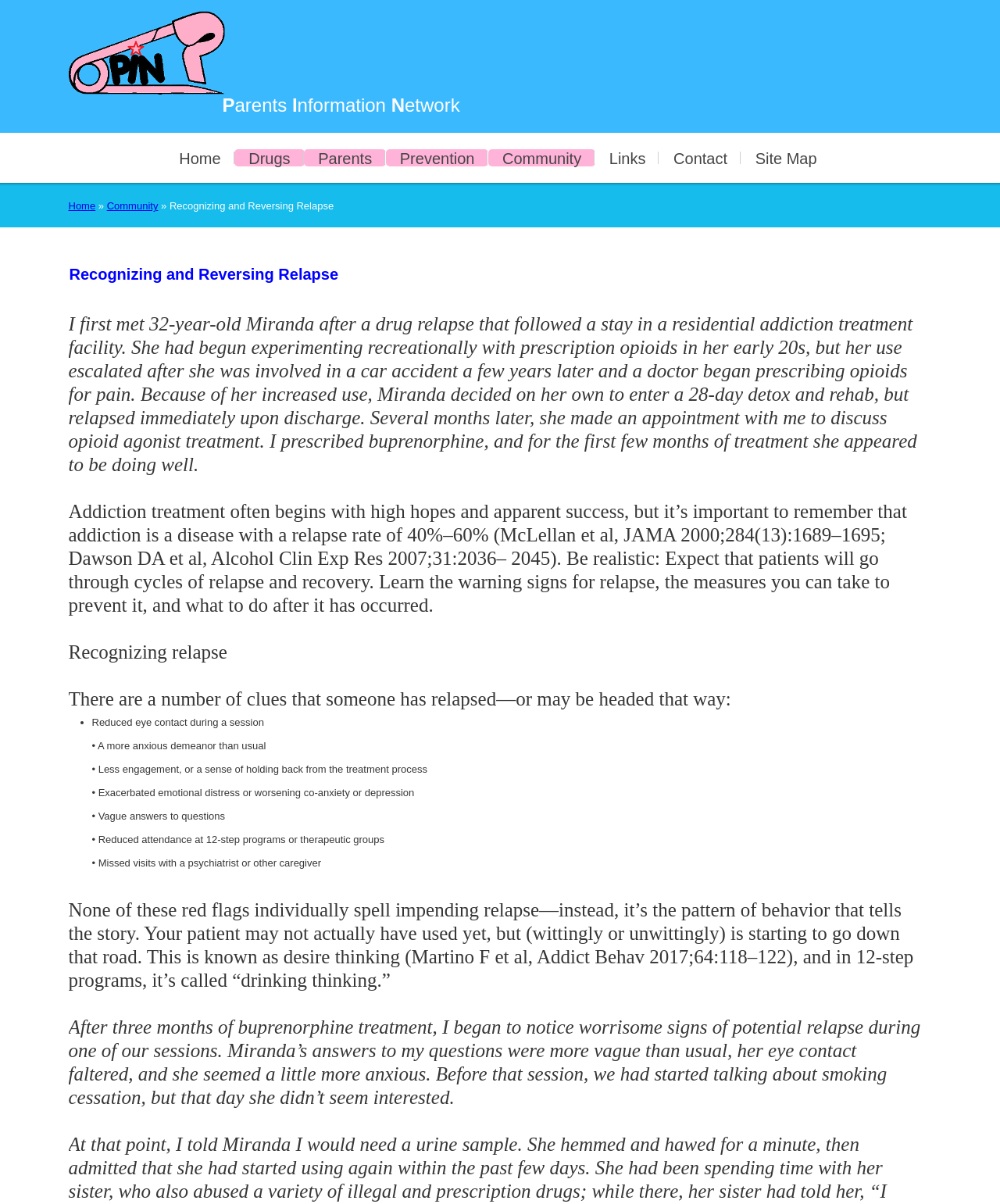Identify the bounding box coordinates for the region of the element that should be clicked to carry out the instruction: "Click on the 'Contact' link". The bounding box coordinates should be four float numbers between 0 and 1, i.e., [left, top, right, bottom].

[0.659, 0.115, 0.741, 0.147]